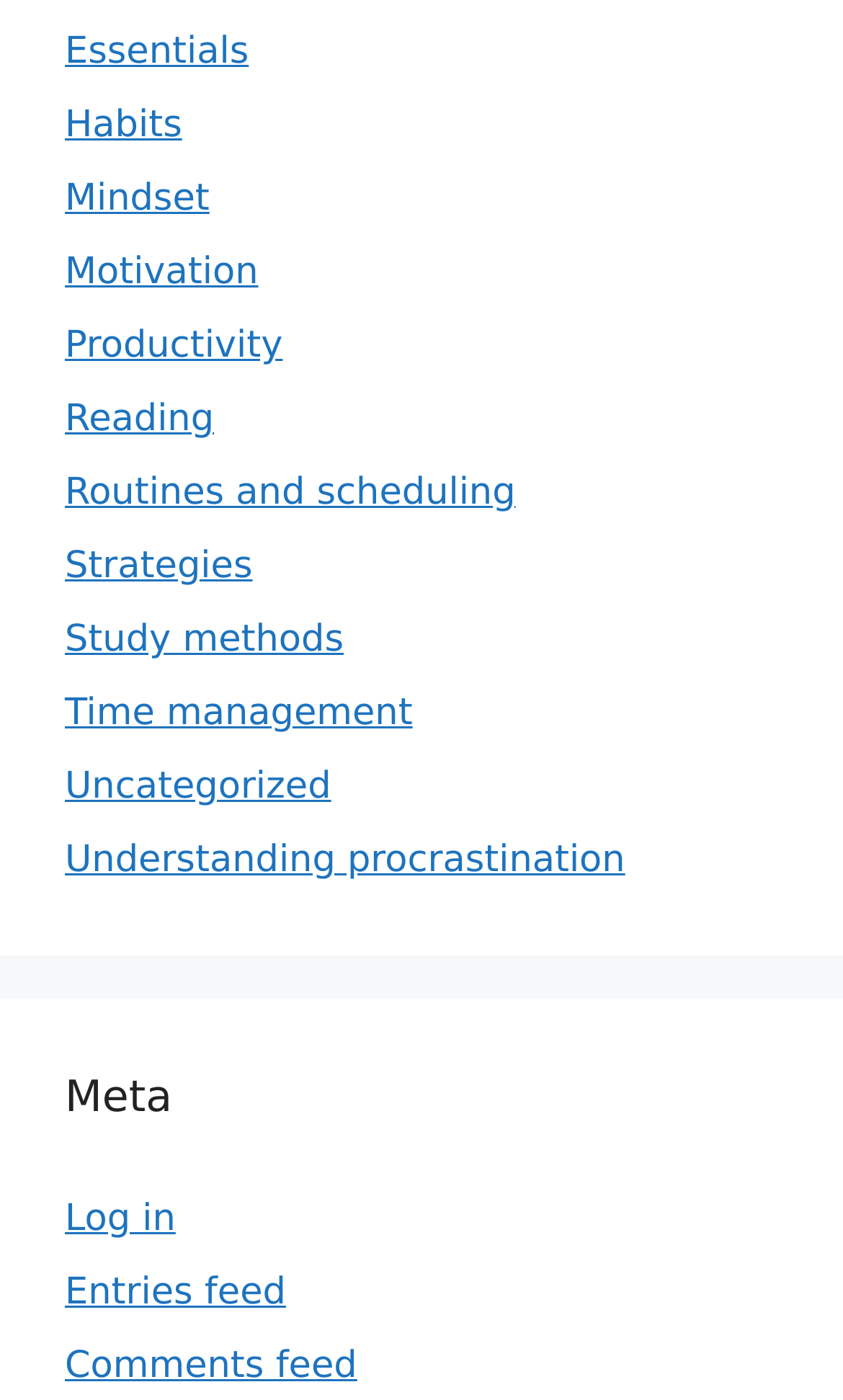Given the element description: "Habits", predict the bounding box coordinates of the UI element it refers to, using four float numbers between 0 and 1, i.e., [left, top, right, bottom].

[0.077, 0.075, 0.216, 0.106]